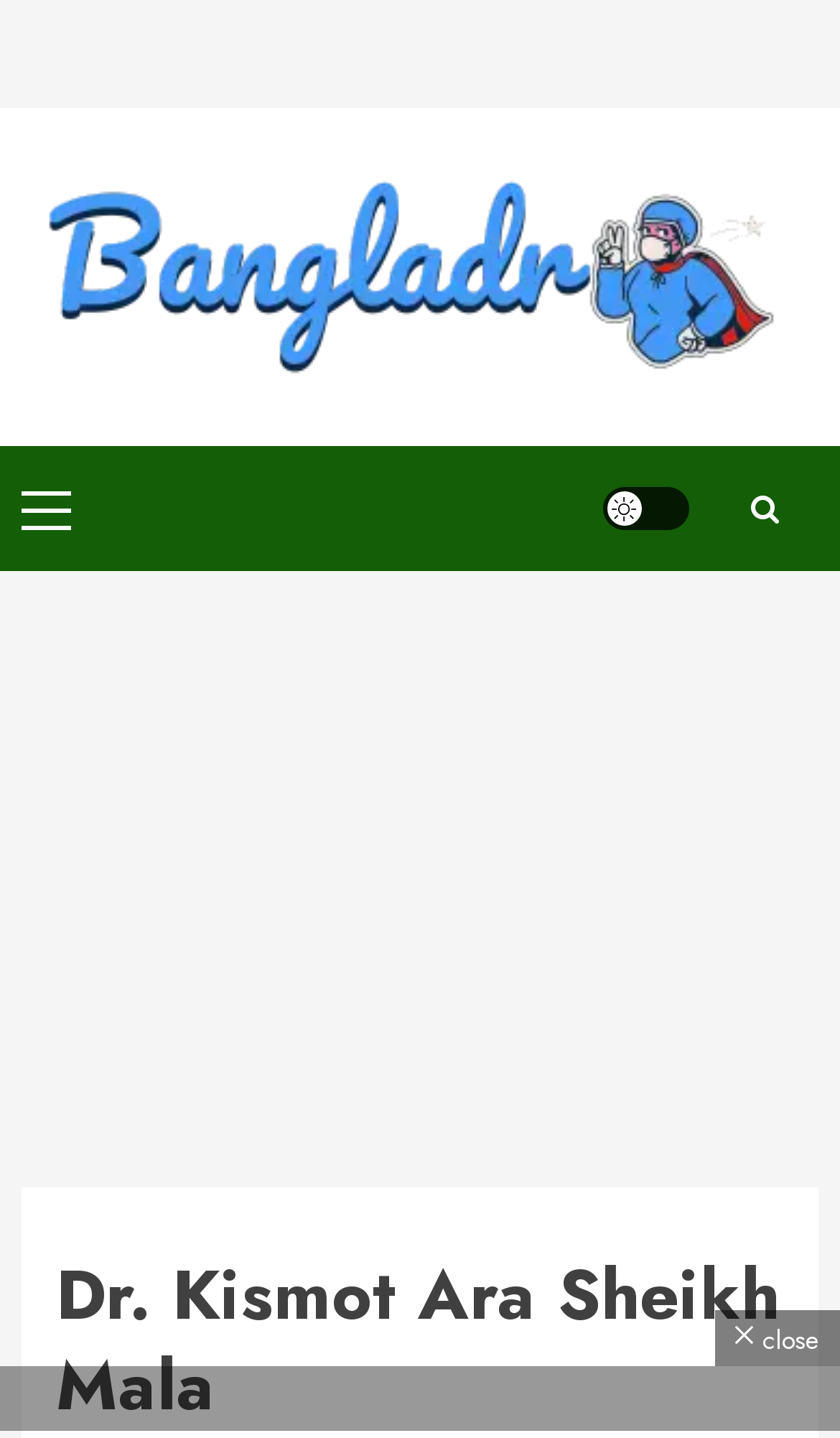Please provide a short answer using a single word or phrase for the question:
Where is the doctor located?

Rangpur